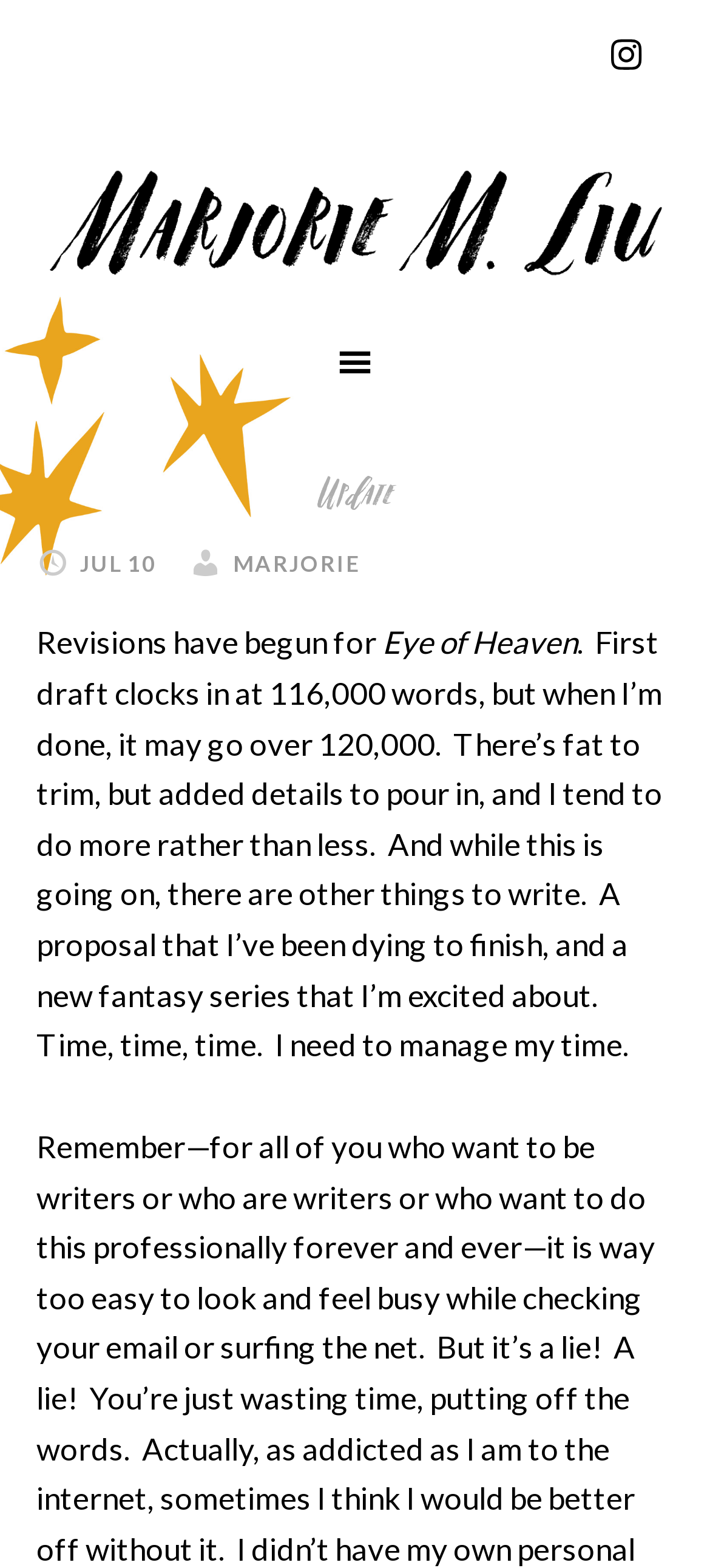Given the element description: "Instagram", predict the bounding box coordinates of this UI element. The coordinates must be four float numbers between 0 and 1, given as [left, top, right, bottom].

[0.831, 0.012, 0.933, 0.058]